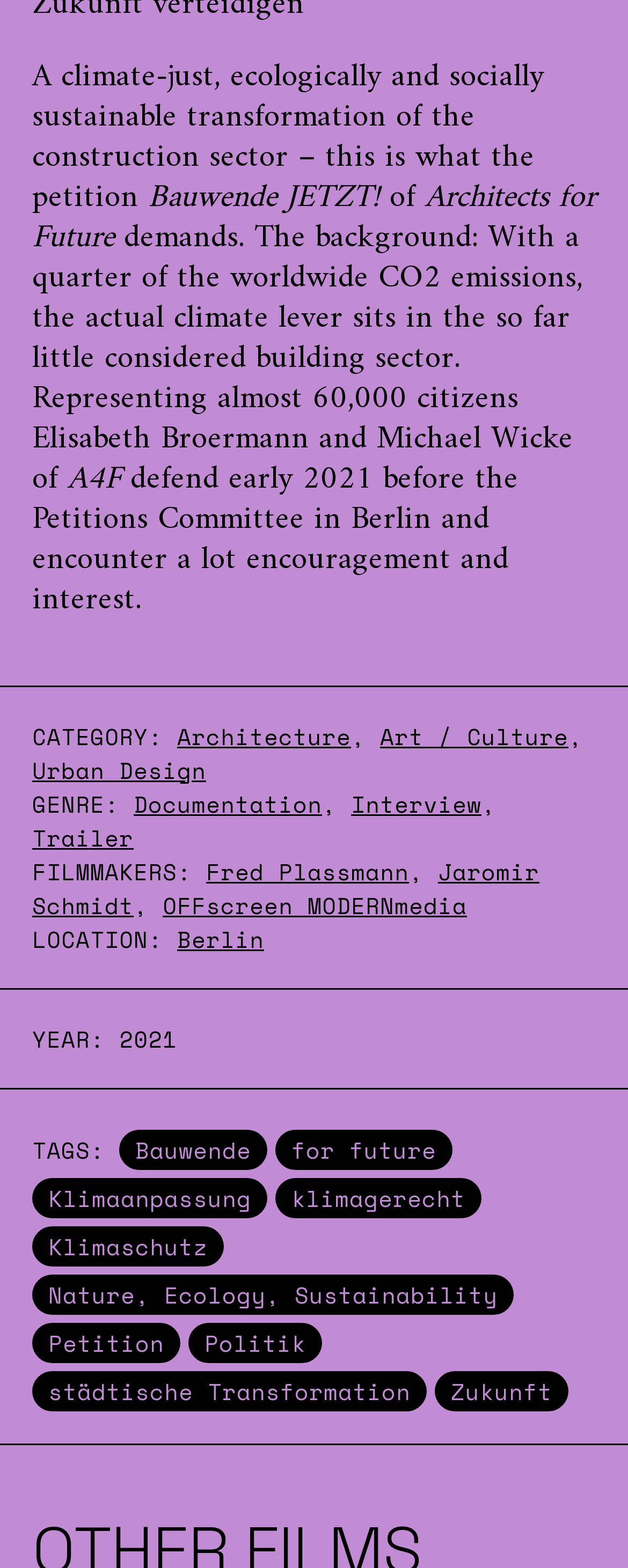Please determine the bounding box of the UI element that matches this description: Bauwende. The coordinates should be given as (top-left x, top-left y, bottom-right x, bottom-right y), with all values between 0 and 1.

[0.19, 0.72, 0.426, 0.746]